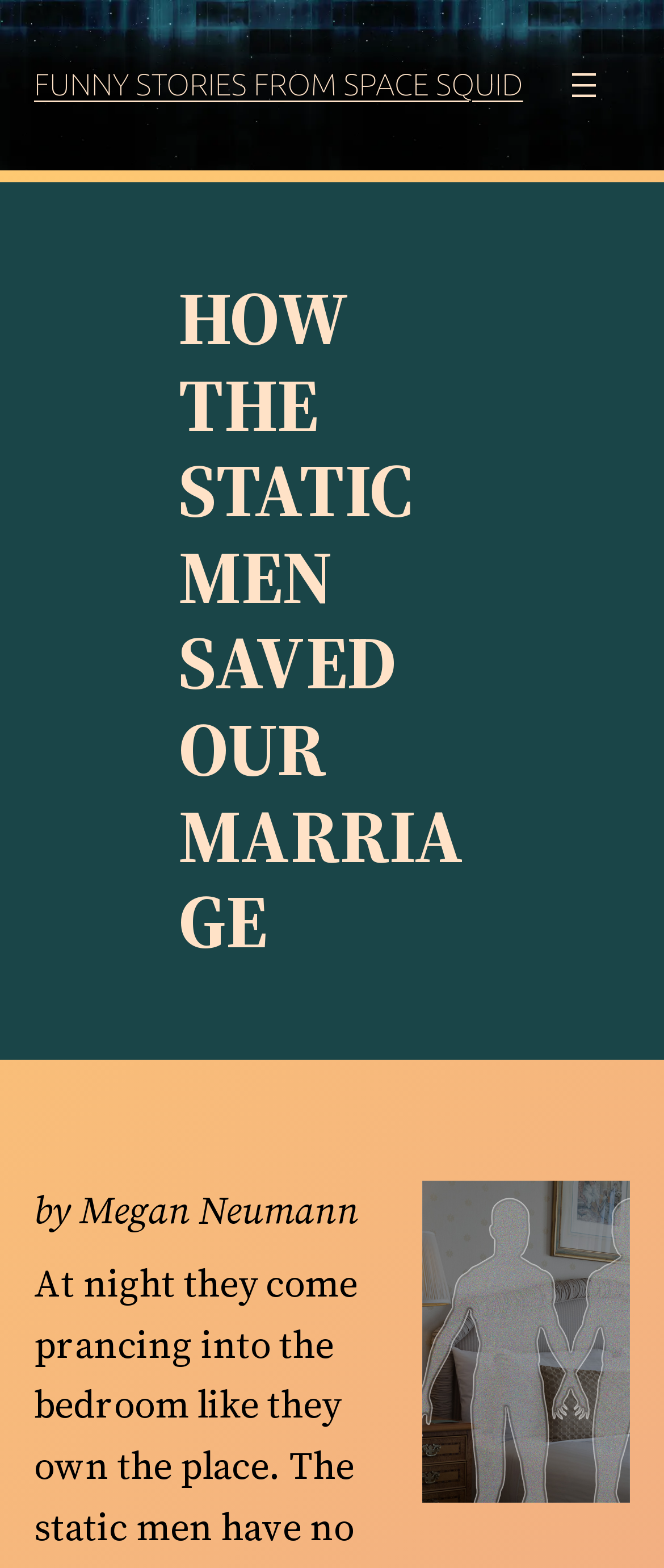Identify the bounding box coordinates for the UI element described as: "aria-label="Open menu"".

[0.849, 0.041, 0.911, 0.067]